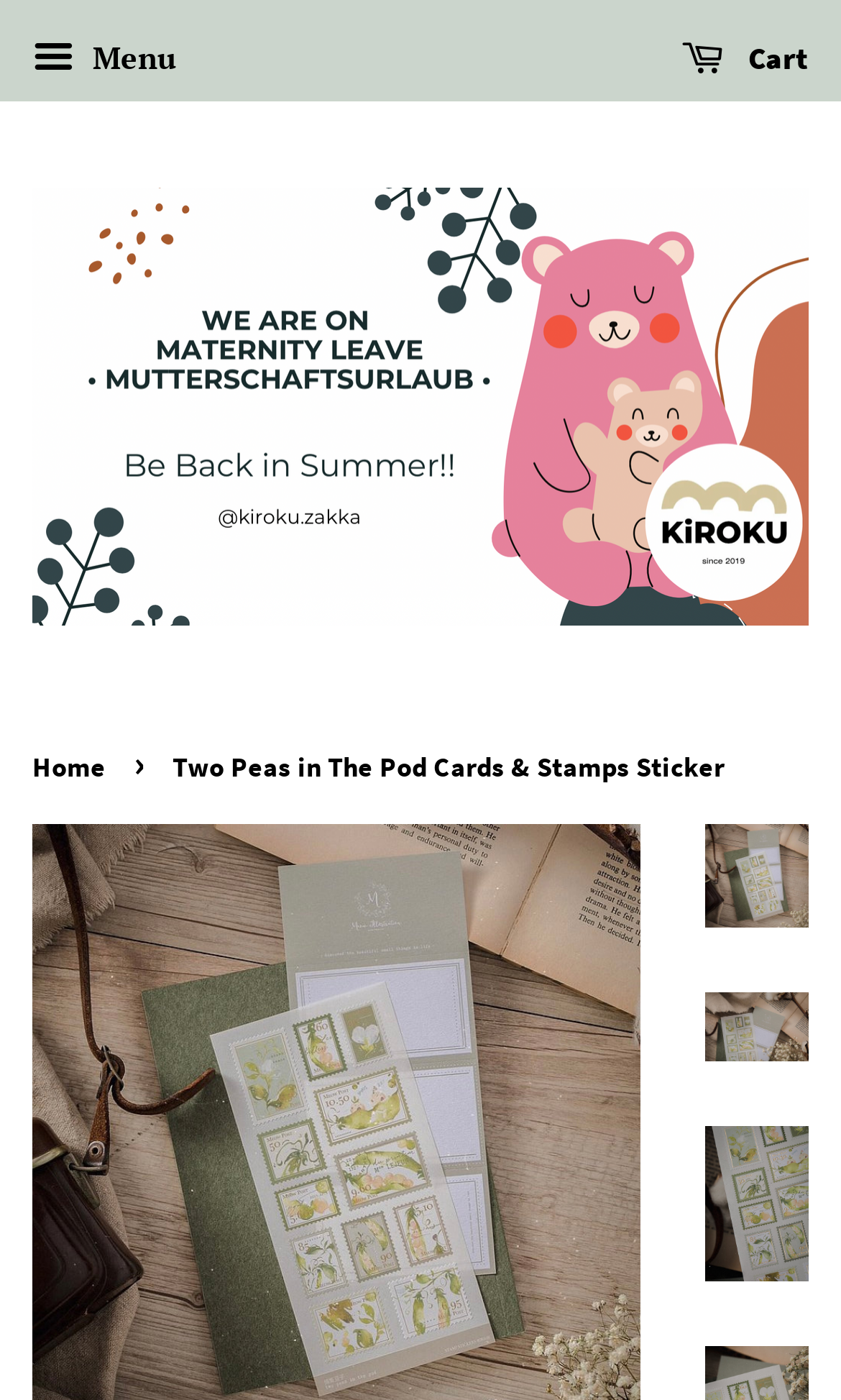Based on the image, provide a detailed response to the question:
How many images of the product are displayed?

I counted the number of image elements with the same description 'Two Peas in The Pod Cards & Stamps Sticker' and found three of them, indicating that there are three images of the product displayed.